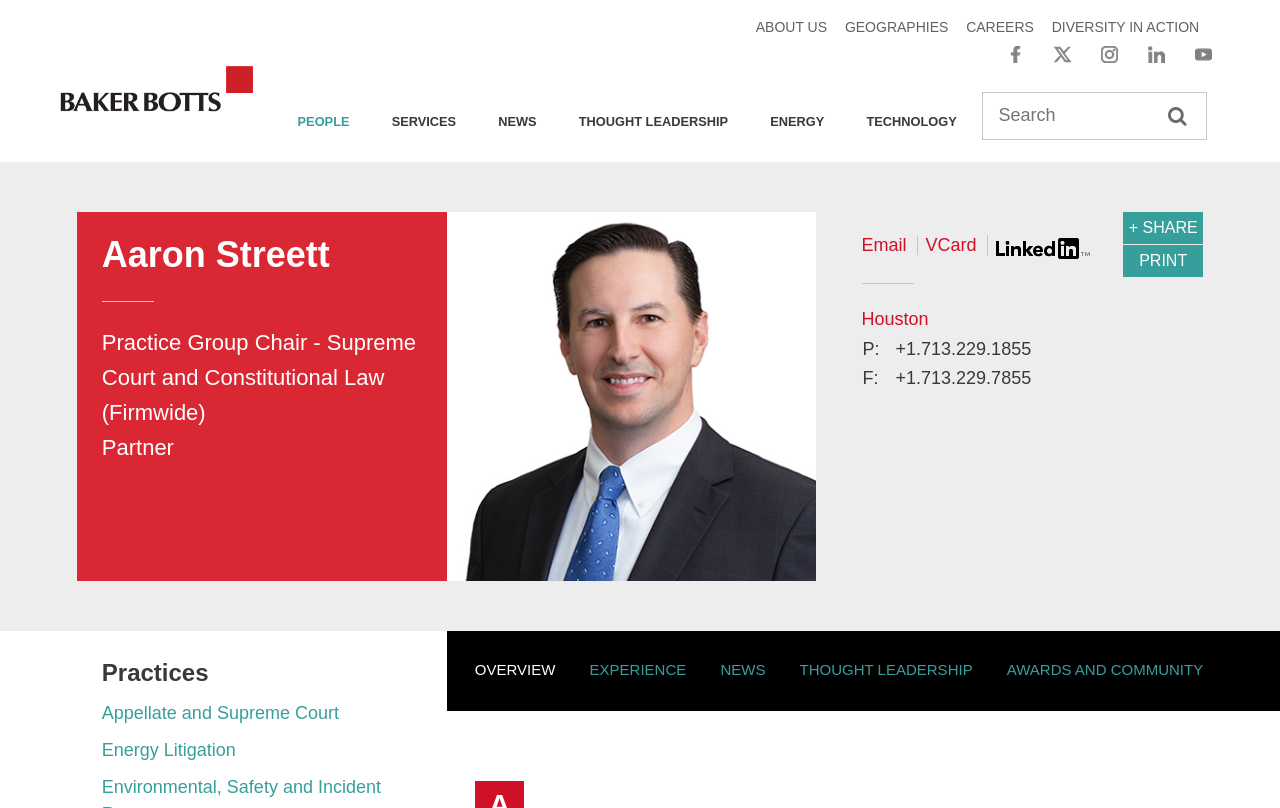Respond to the following query with just one word or a short phrase: 
What is Aaron Streett's location?

Houston